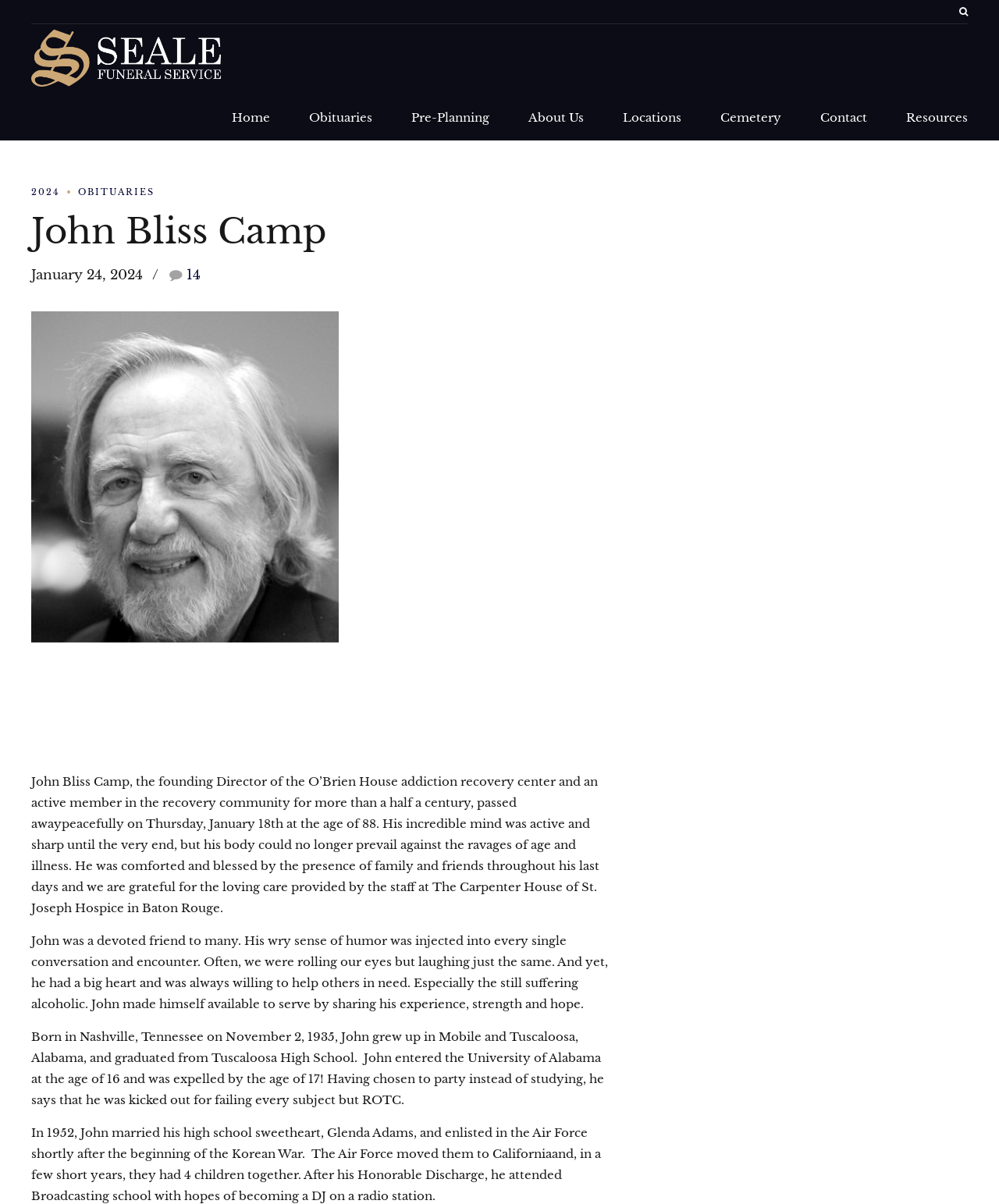Determine the main heading text of the webpage.

2024OBITUARIES
John Bliss Camp